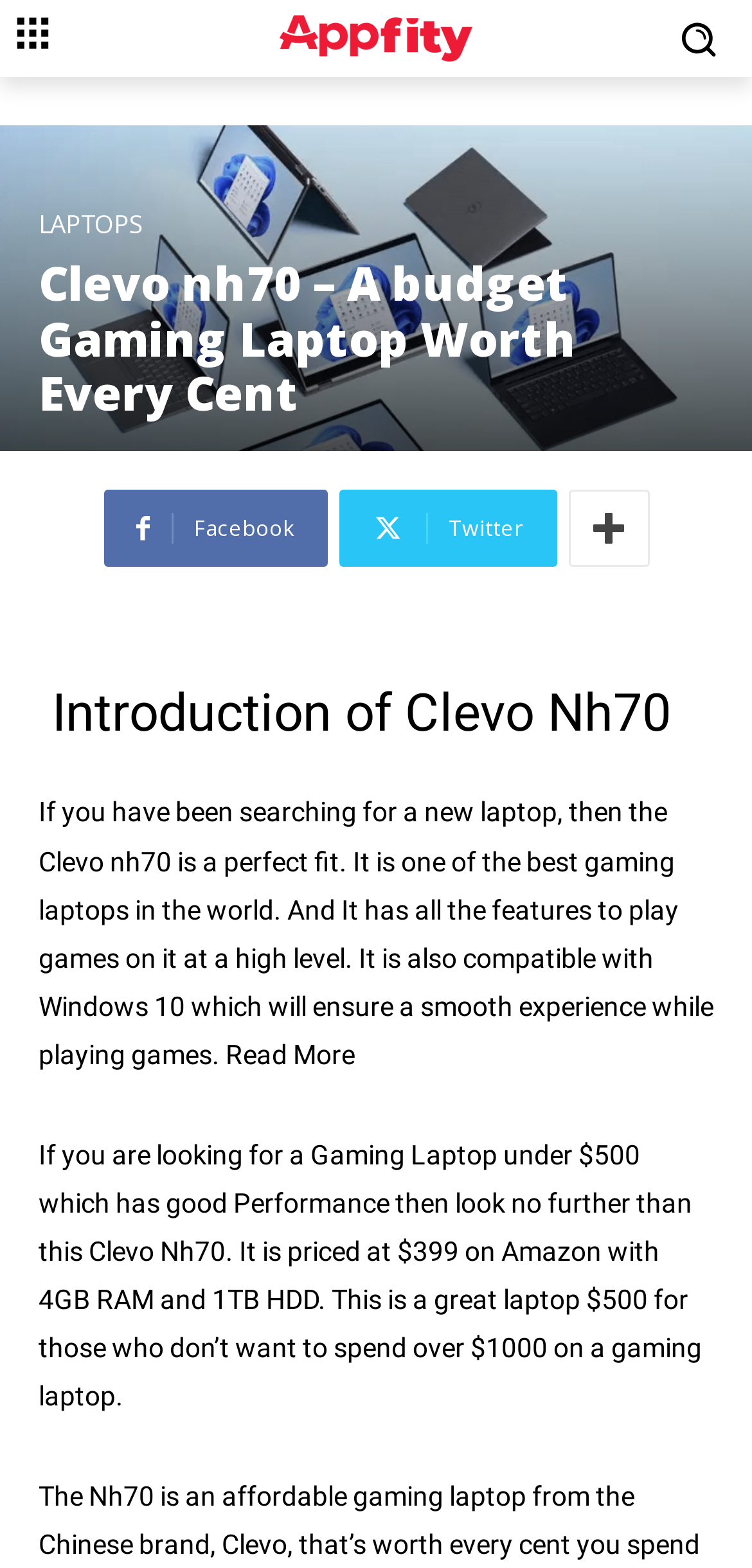What is the operating system compatible with the Clevo Nh70 laptop?
Please provide a comprehensive answer to the question based on the webpage screenshot.

The operating system compatible with the Clevo Nh70 laptop is Windows 10, as mentioned in the first paragraph of the webpage. This ensures a smooth experience while playing games.